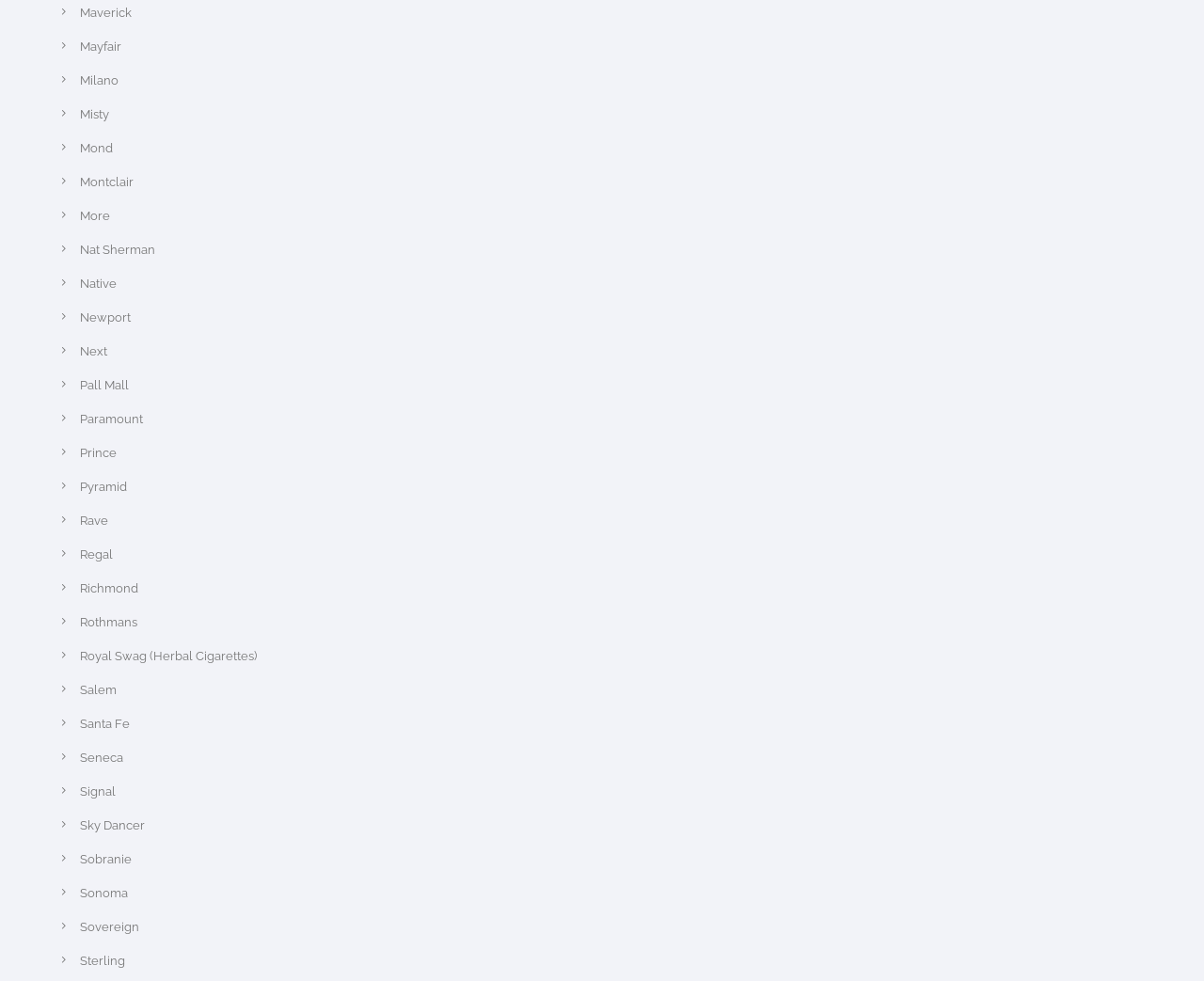Please mark the bounding box coordinates of the area that should be clicked to carry out the instruction: "explore Sonoma".

[0.066, 0.903, 0.106, 0.918]